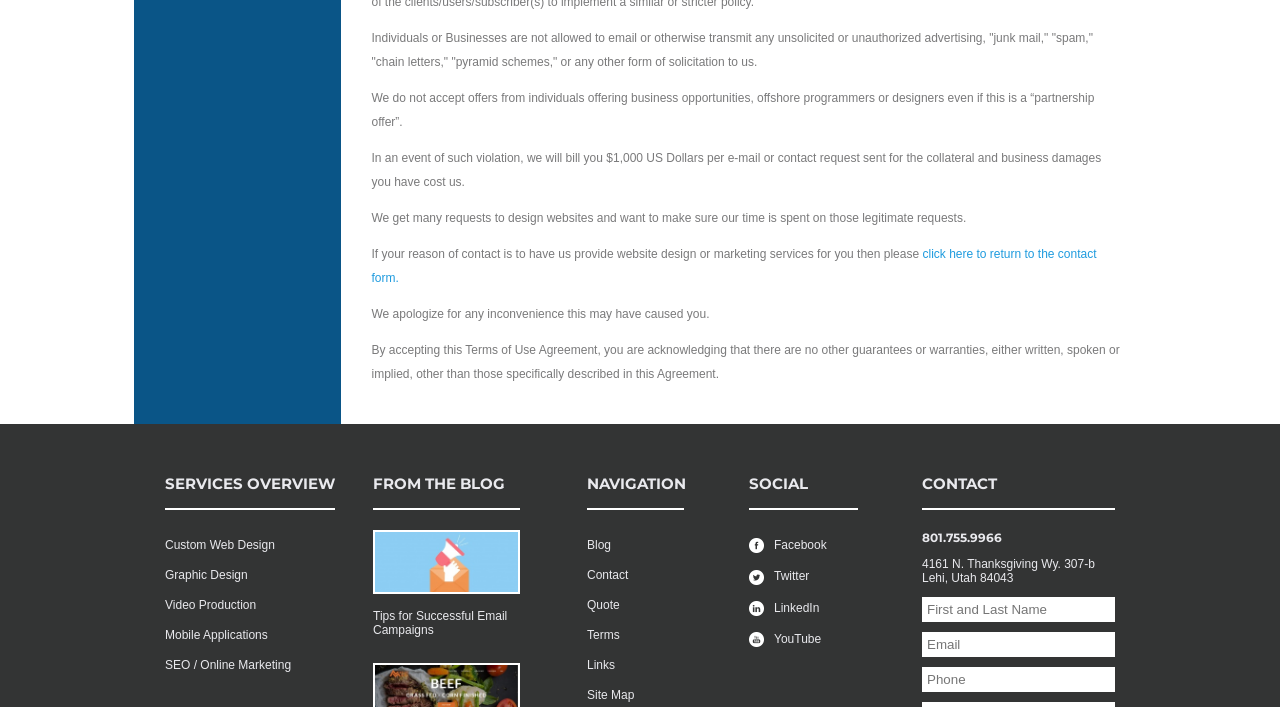Please identify the bounding box coordinates of the area that needs to be clicked to follow this instruction: "click the 'ico-facebook Facebook' link".

[0.585, 0.761, 0.646, 0.781]